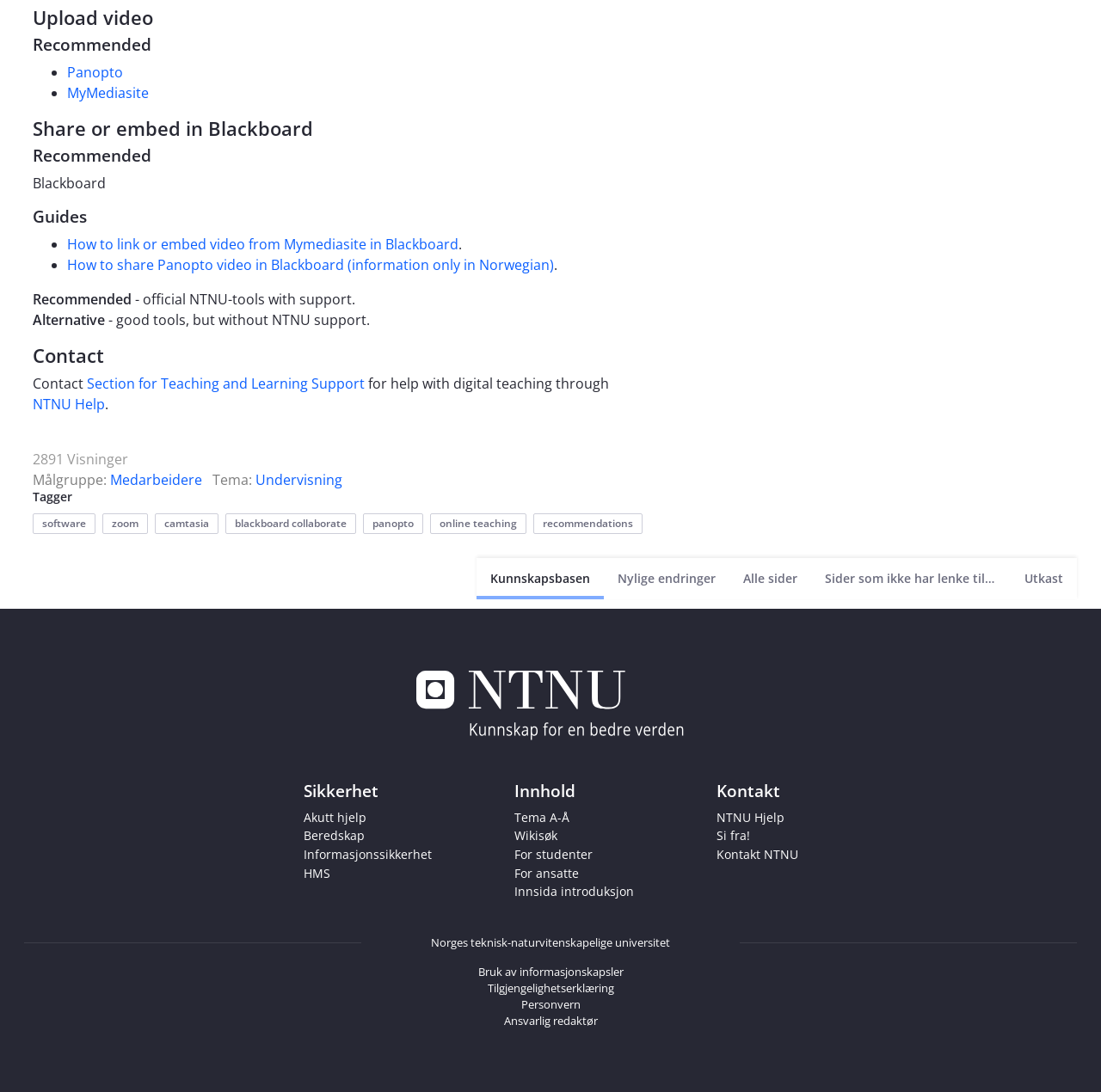Find the bounding box coordinates of the element to click in order to complete the given instruction: "Go to Panopto."

[0.061, 0.057, 0.112, 0.075]